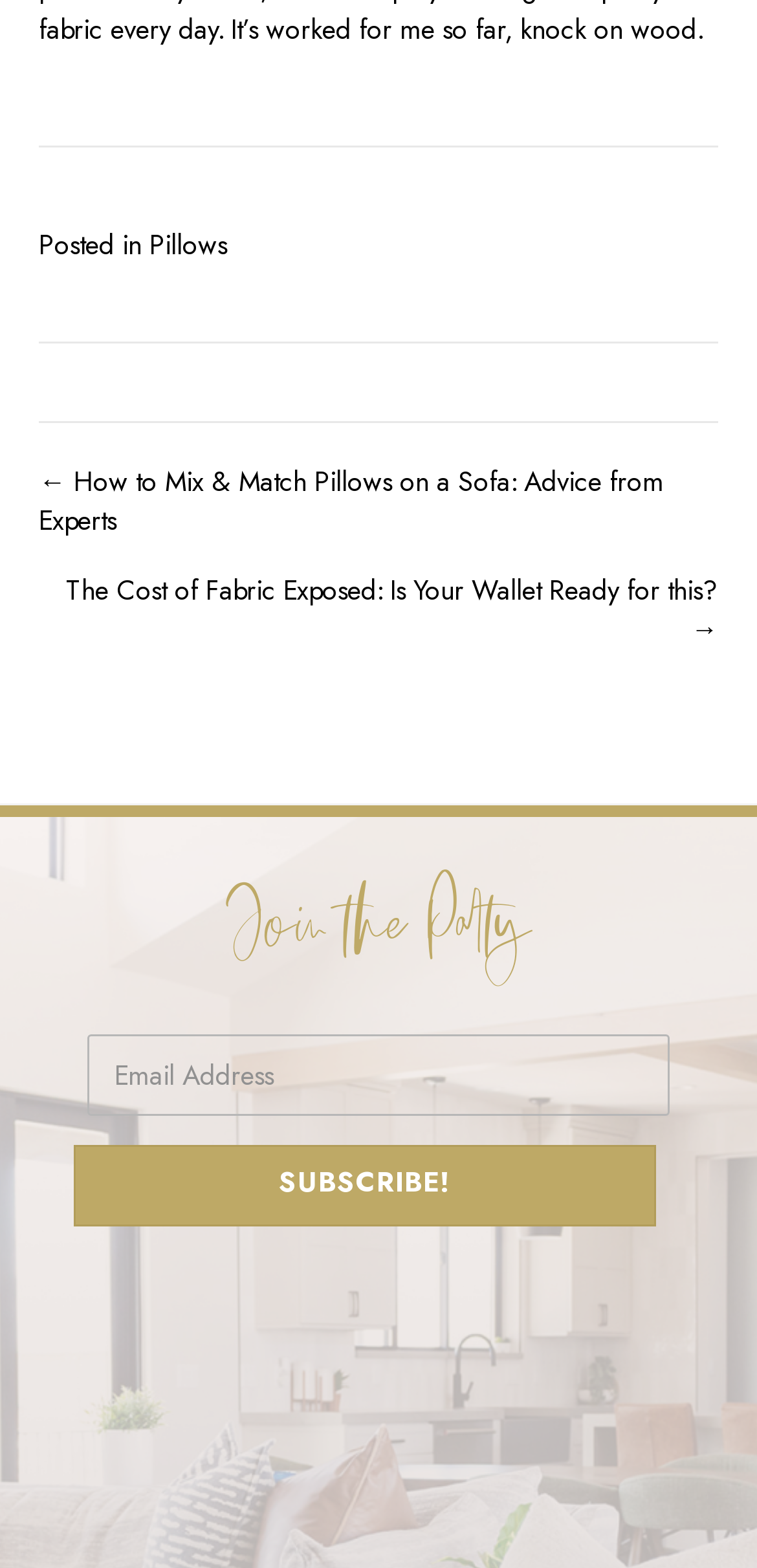What is the purpose of the textbox?
Analyze the image and provide a thorough answer to the question.

The textbox is used to input an 'Email Address' as indicated by the label next to it, likely for subscription purposes.